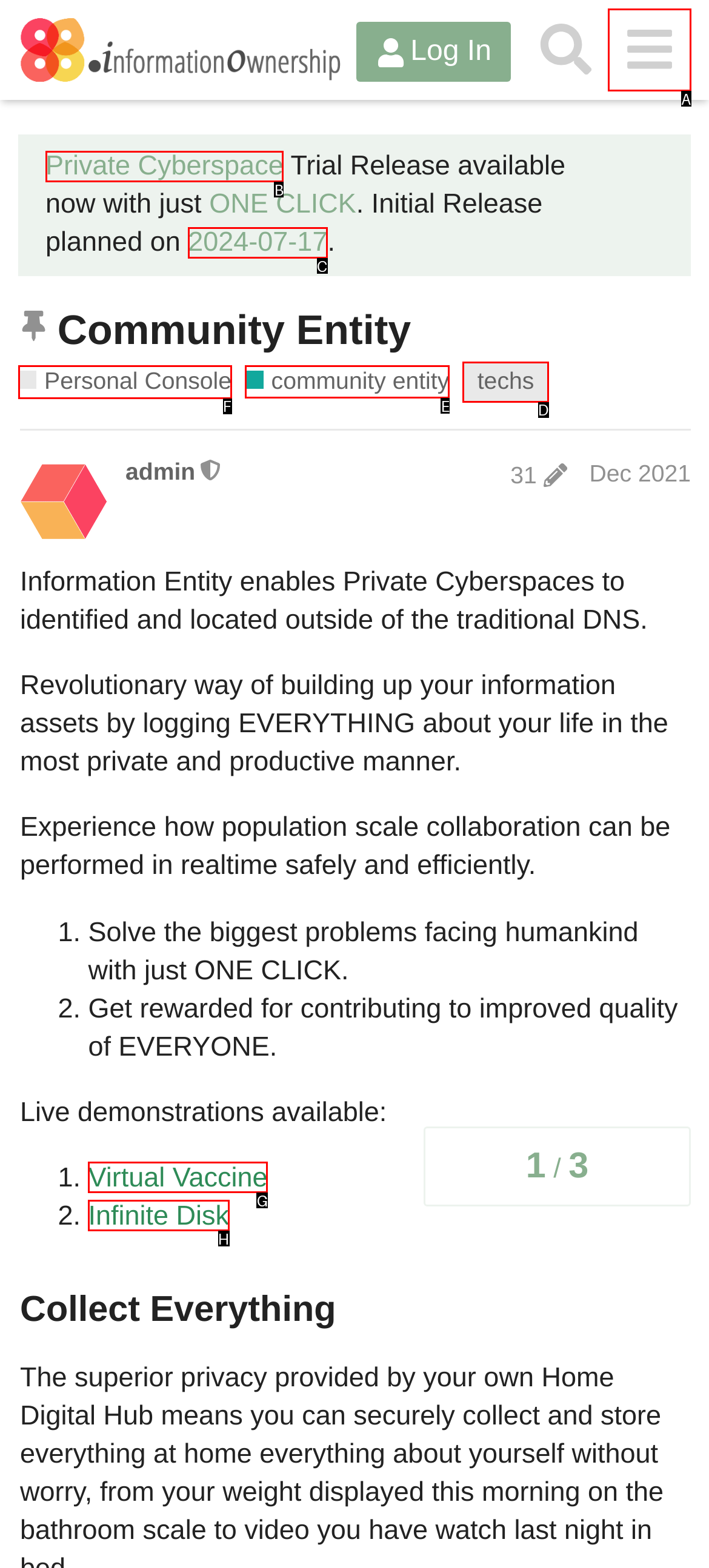To execute the task: Learn about Community Entity, which one of the highlighted HTML elements should be clicked? Answer with the option's letter from the choices provided.

E